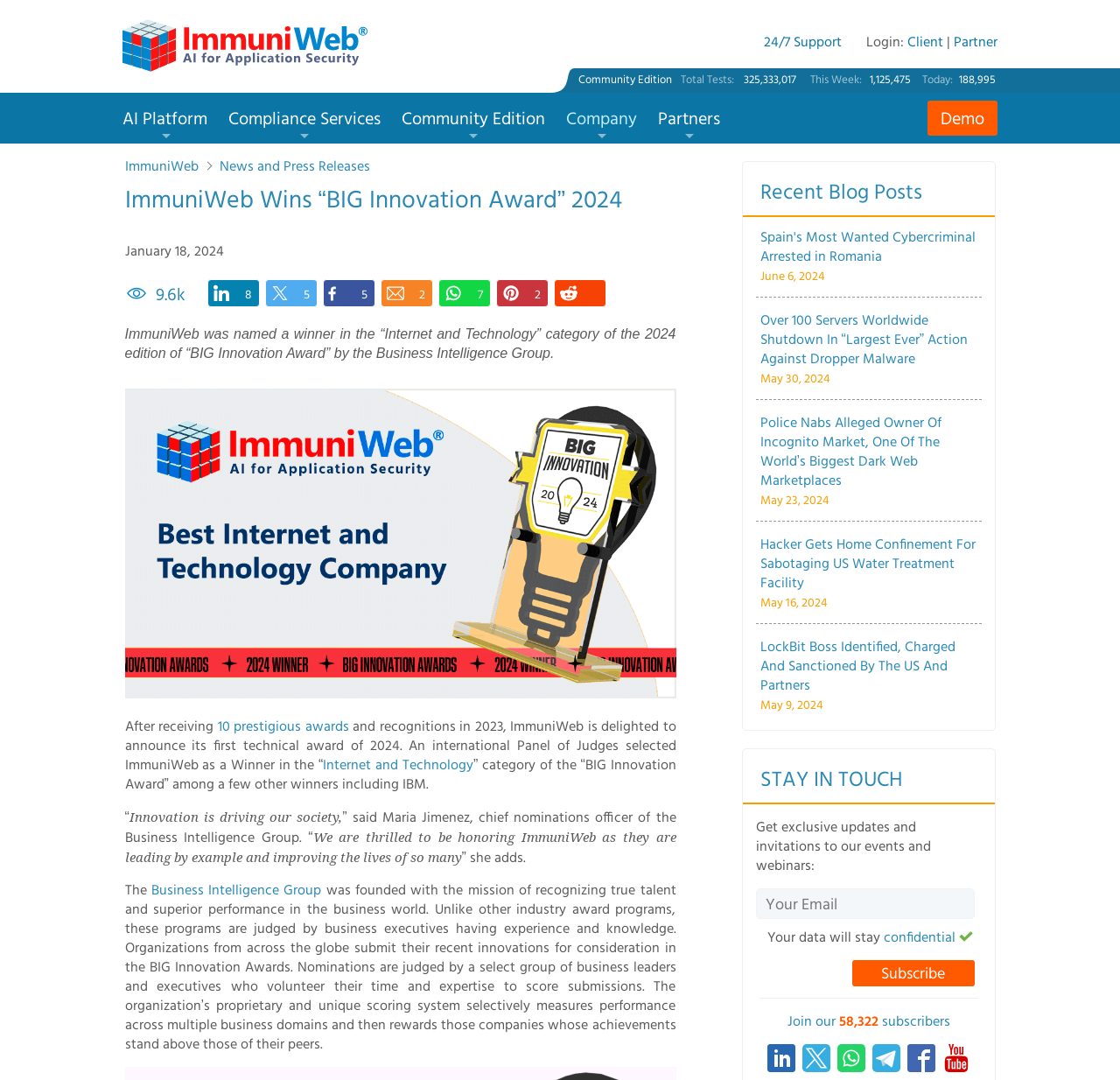Give a detailed account of the webpage.

The webpage is about ImmuniWeb, a company that provides web and mobile security testing, penetration testing, and security ratings. At the top of the page, there is a logo and a navigation menu with links to "24/7 Support", "Client", "Partner", and "Community Edition". Below the navigation menu, there is a section highlighting the company's achievement, "ImmuniWeb Wins “BIG Innovation Award” 2024", with a brief description of the award.

On the left side of the page, there are several links to different sections of the website, including "AI Platform", "Compliance Services", "Company", and "Partners". Below these links, there is a section showcasing recent blog posts, with five articles listed, each with a title, date, and a brief summary.

On the right side of the page, there is a section displaying statistics, including the total number of tests, tests performed this week, and tests performed today. Below this section, there is a call-to-action button to subscribe to the company's newsletter, with a brief description of the benefits of subscribing.

At the bottom of the page, there are links to the company's social media profiles, including LinkedIn, Twitter, WhatsApp, Telegram, Facebook, and YouTube. There is also a section with a brief description of the company's achievement, "ImmuniWeb was named a winner in the “Internet and Technology” category of the 2024 edition of “BIG Innovation Award” by the Business Intelligence Group."